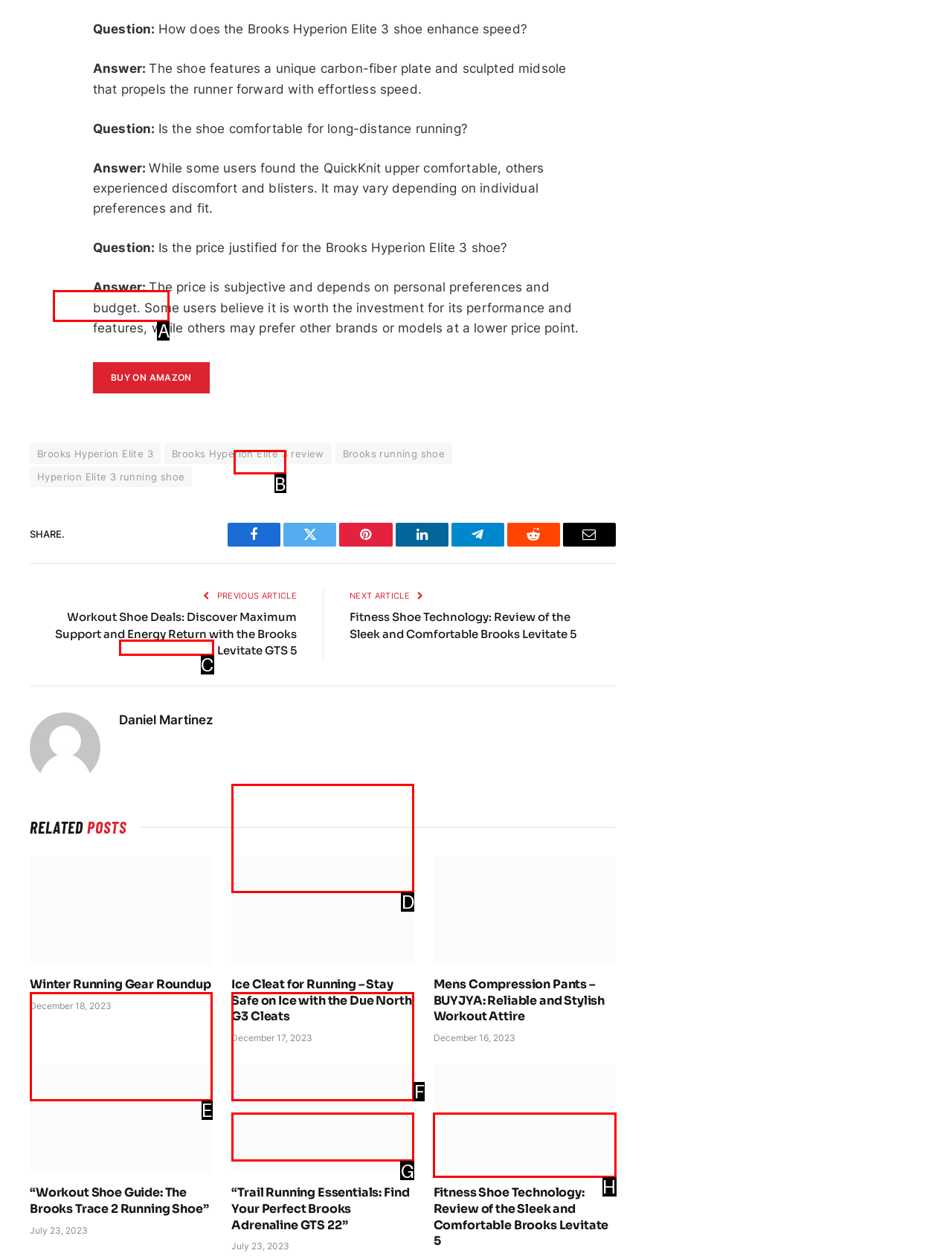Please identify the UI element that matches the description: Daniel Martinez
Respond with the letter of the correct option.

C